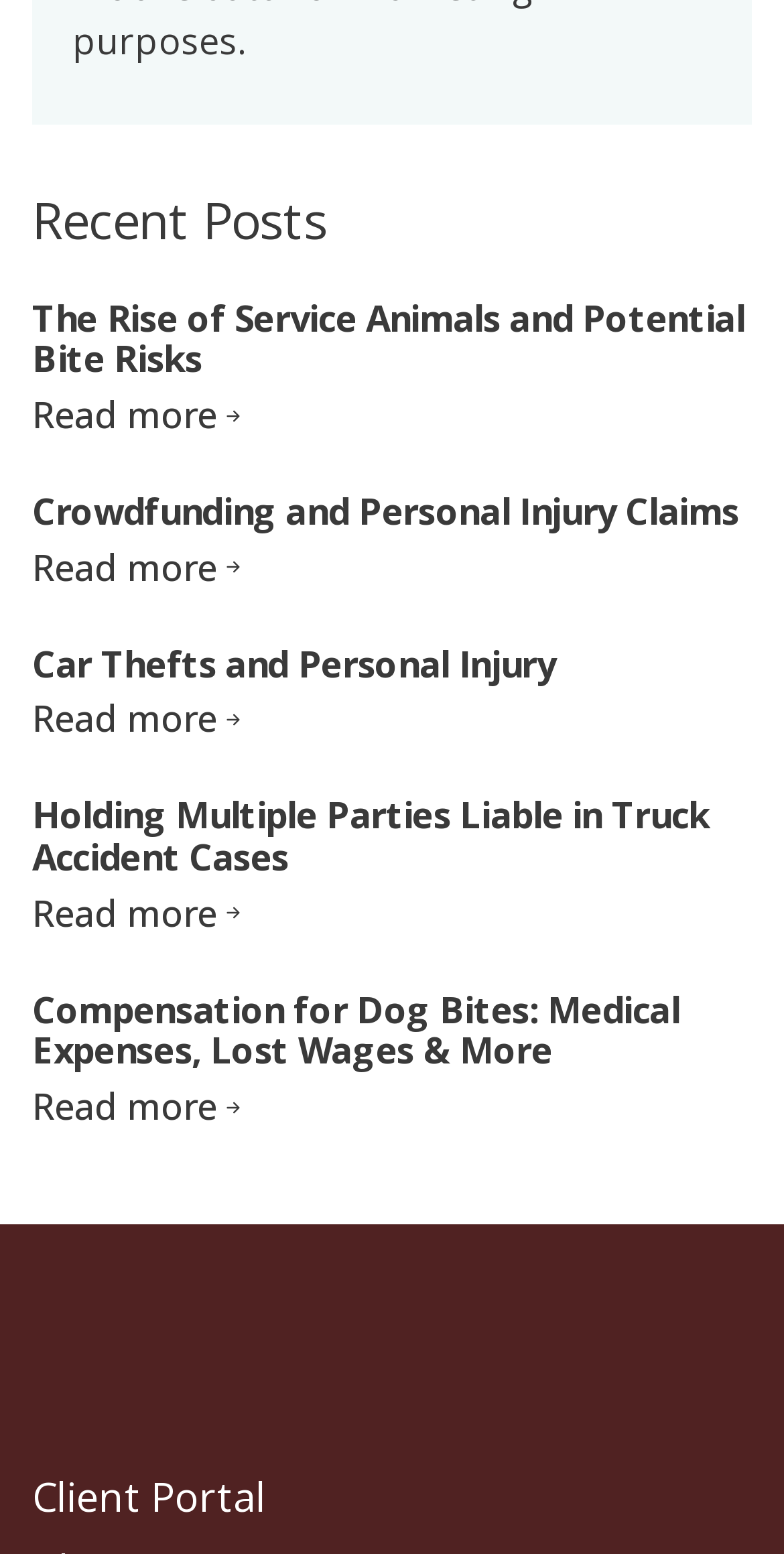Please locate the UI element described by "Read more" and provide its bounding box coordinates.

[0.041, 0.348, 0.308, 0.383]